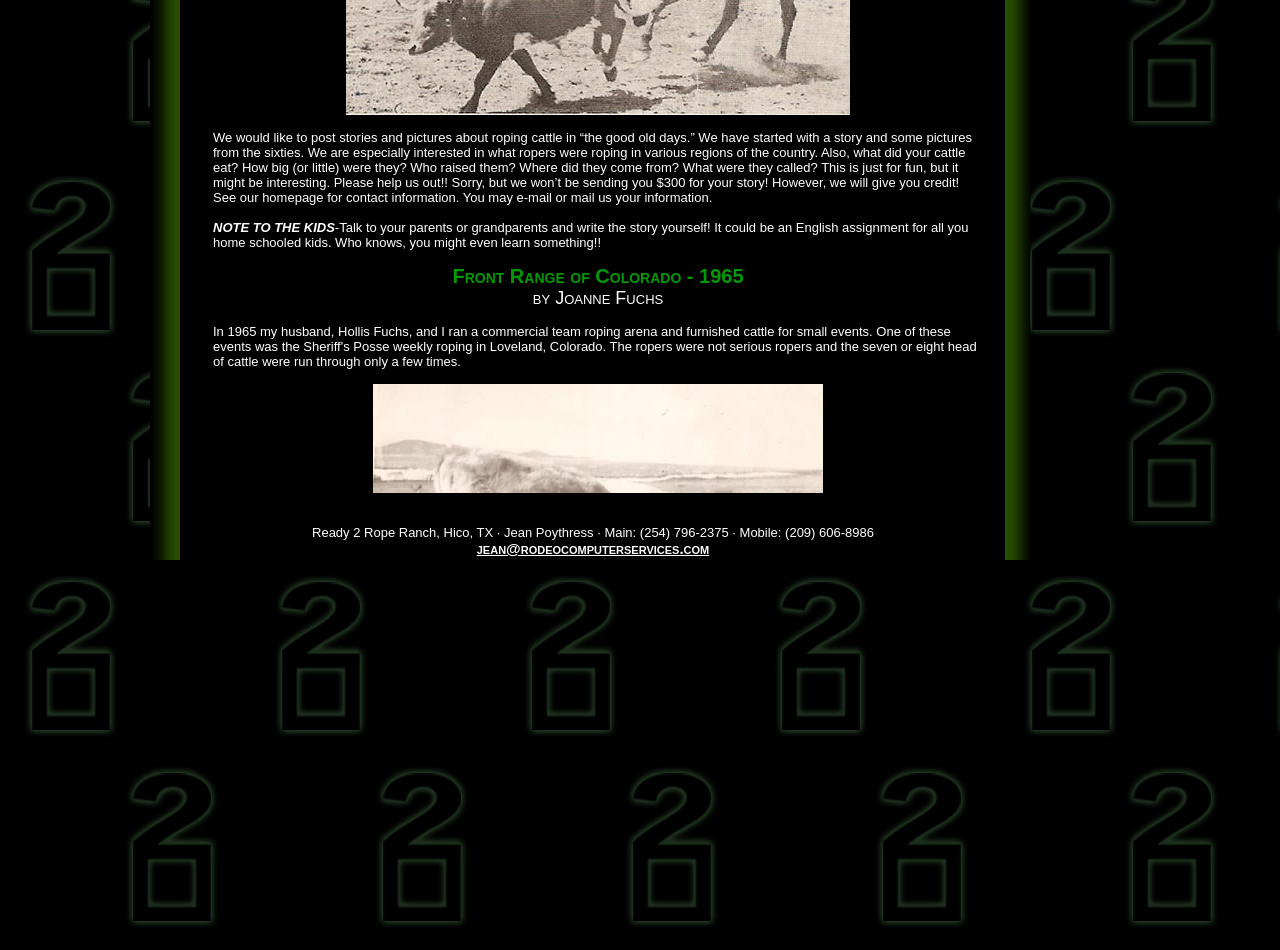Using the description "jean@rodeocomputerservices.com", predict the bounding box of the relevant HTML element.

[0.372, 0.568, 0.554, 0.586]